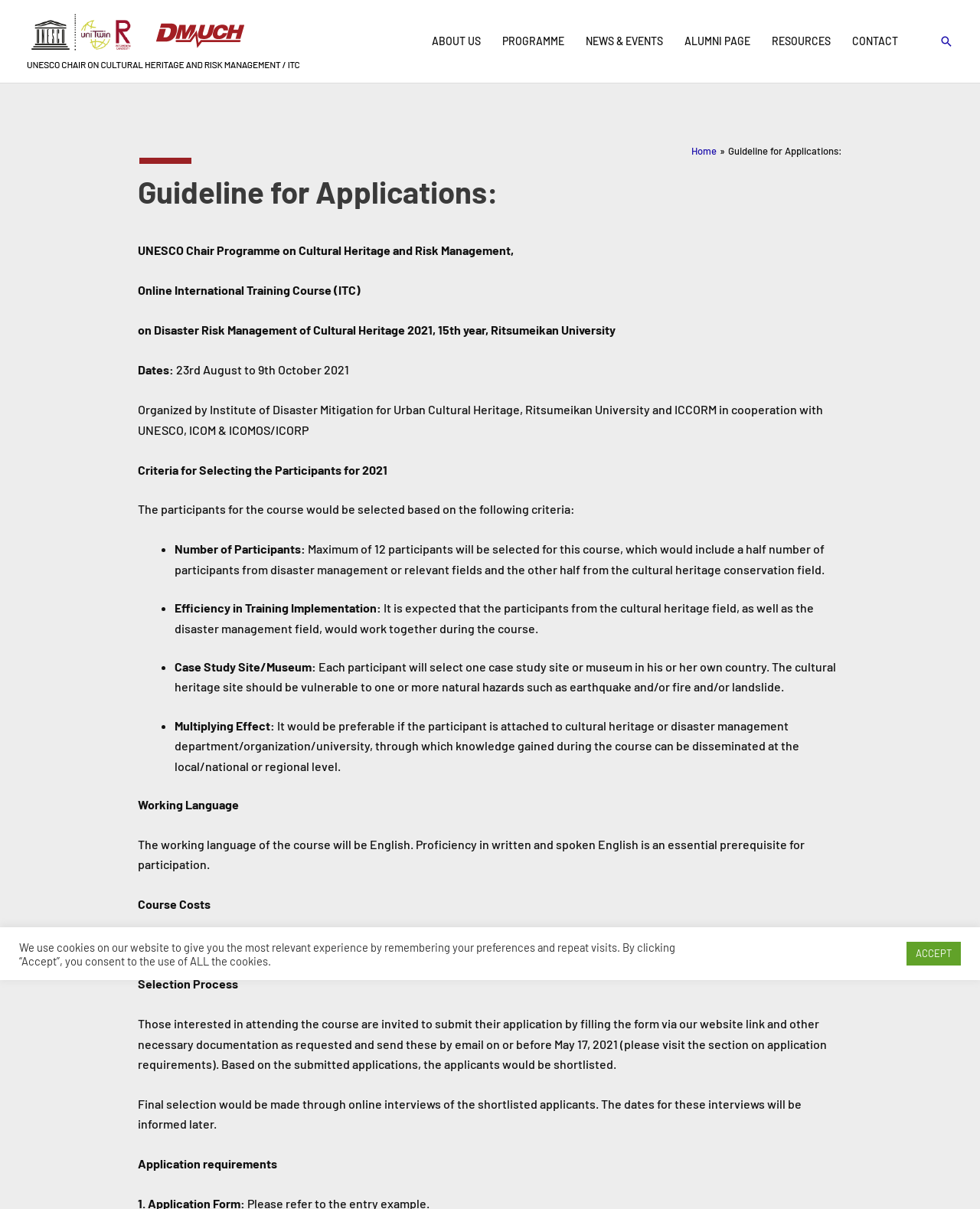What is the working language of the course?
Based on the screenshot, answer the question with a single word or phrase.

English